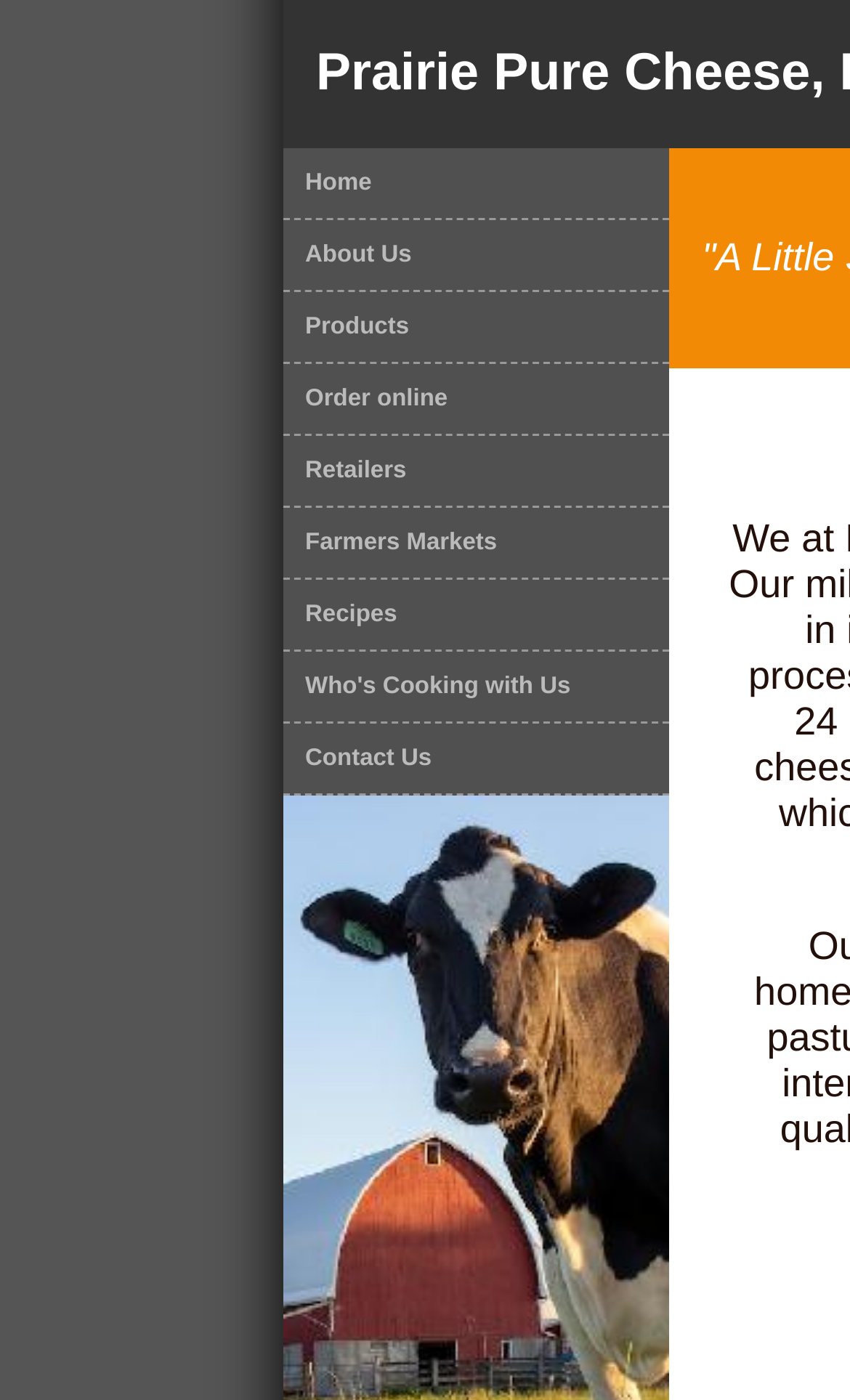Indicate the bounding box coordinates of the clickable region to achieve the following instruction: "go to home page."

[0.333, 0.106, 0.787, 0.157]